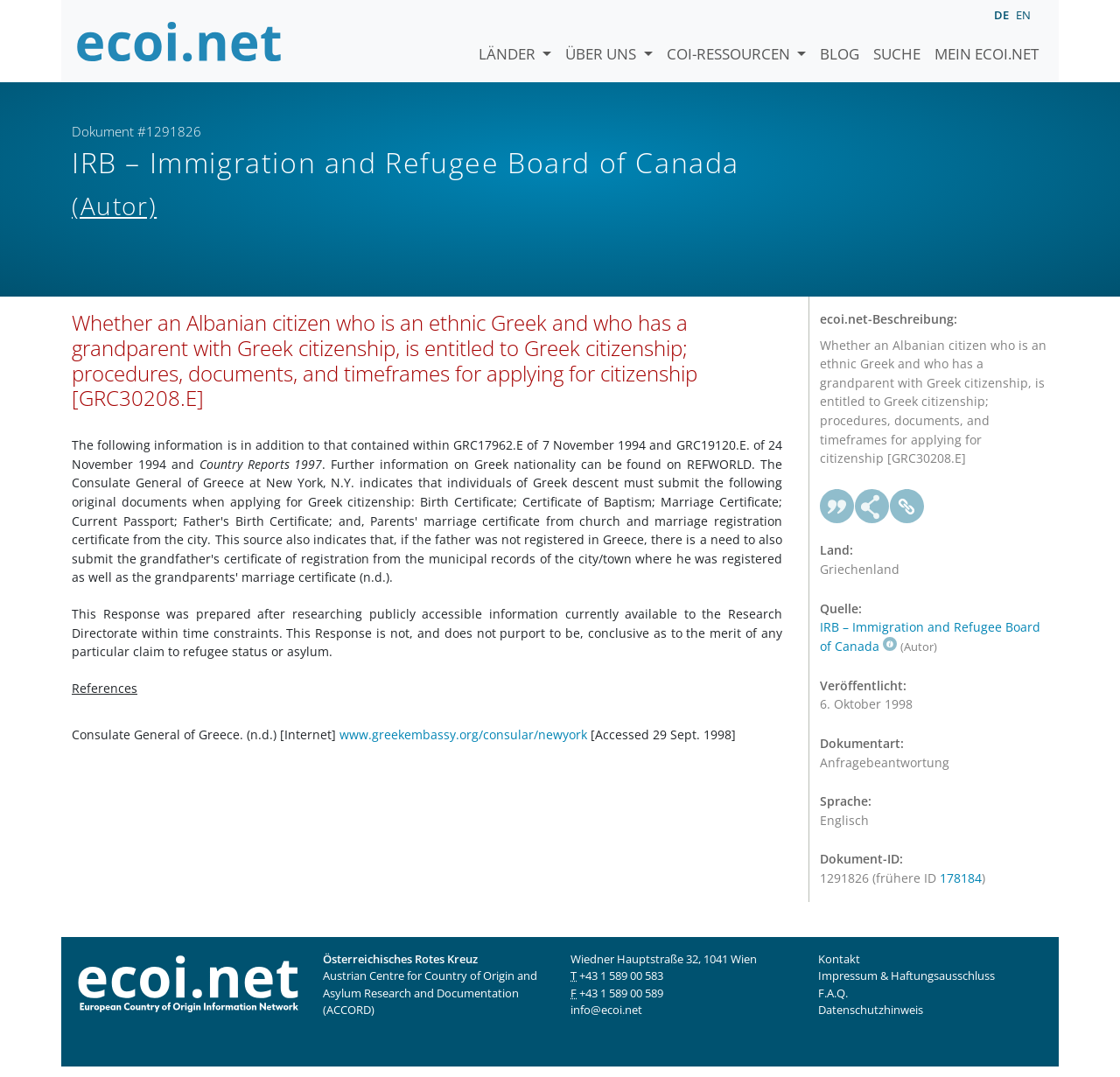Please identify the bounding box coordinates of the element that needs to be clicked to perform the following instruction: "Click on the '. Learn About macOS Monterey 12.7.5' link".

None